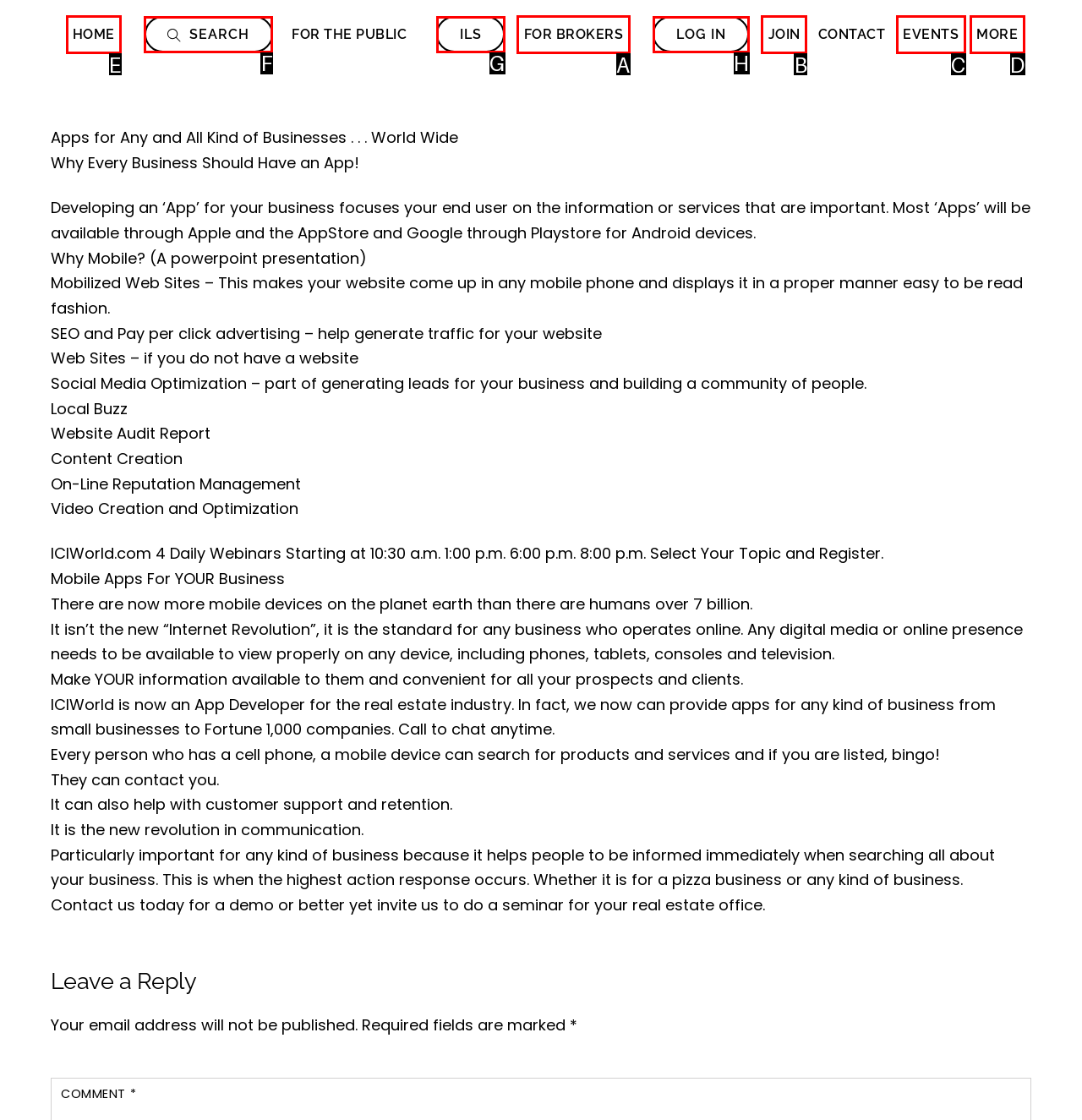Identify the HTML element to select in order to accomplish the following task: Click on HOME
Reply with the letter of the chosen option from the given choices directly.

E